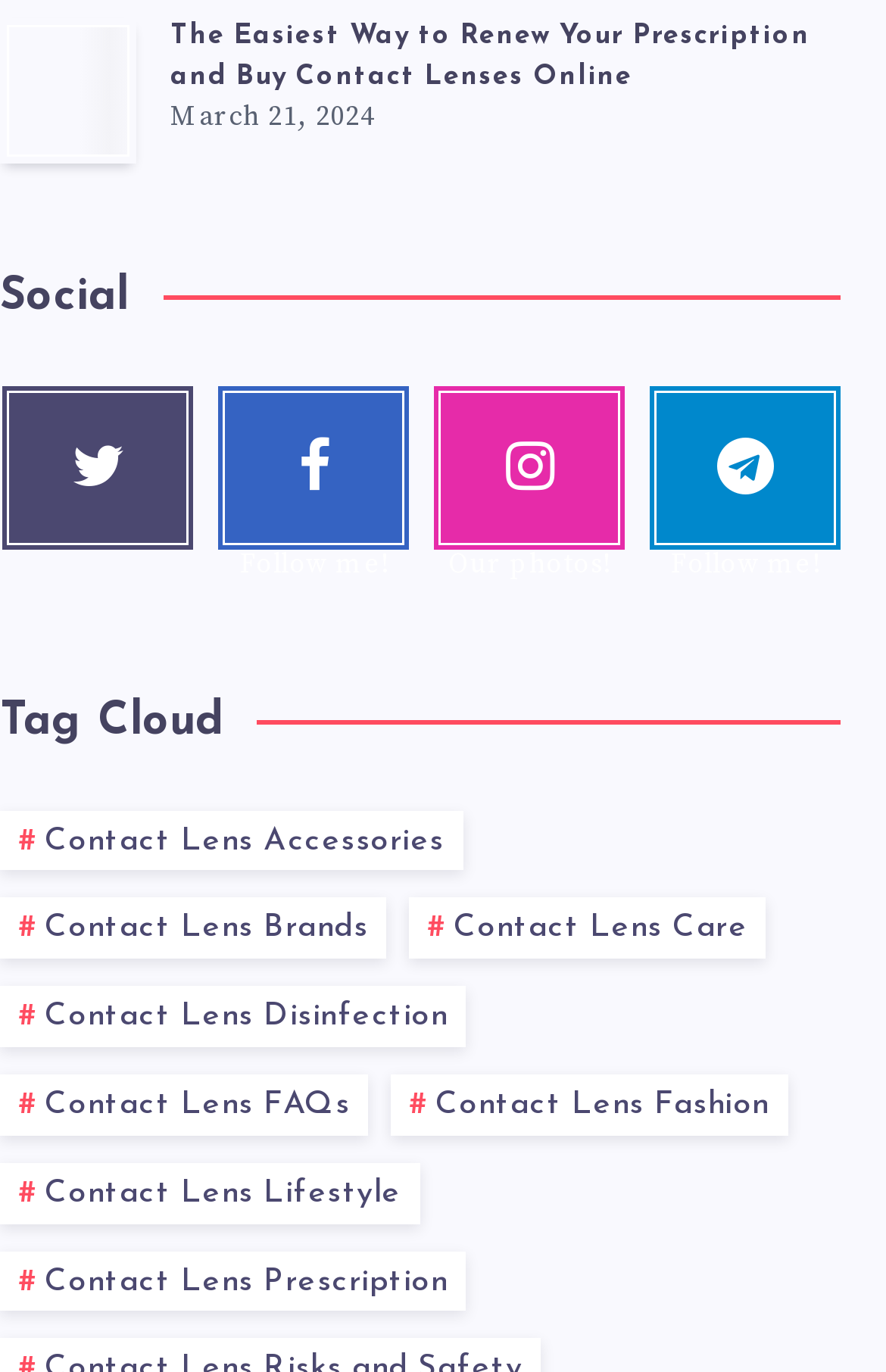How many social media links are available?
Look at the image and answer with only one word or phrase.

4